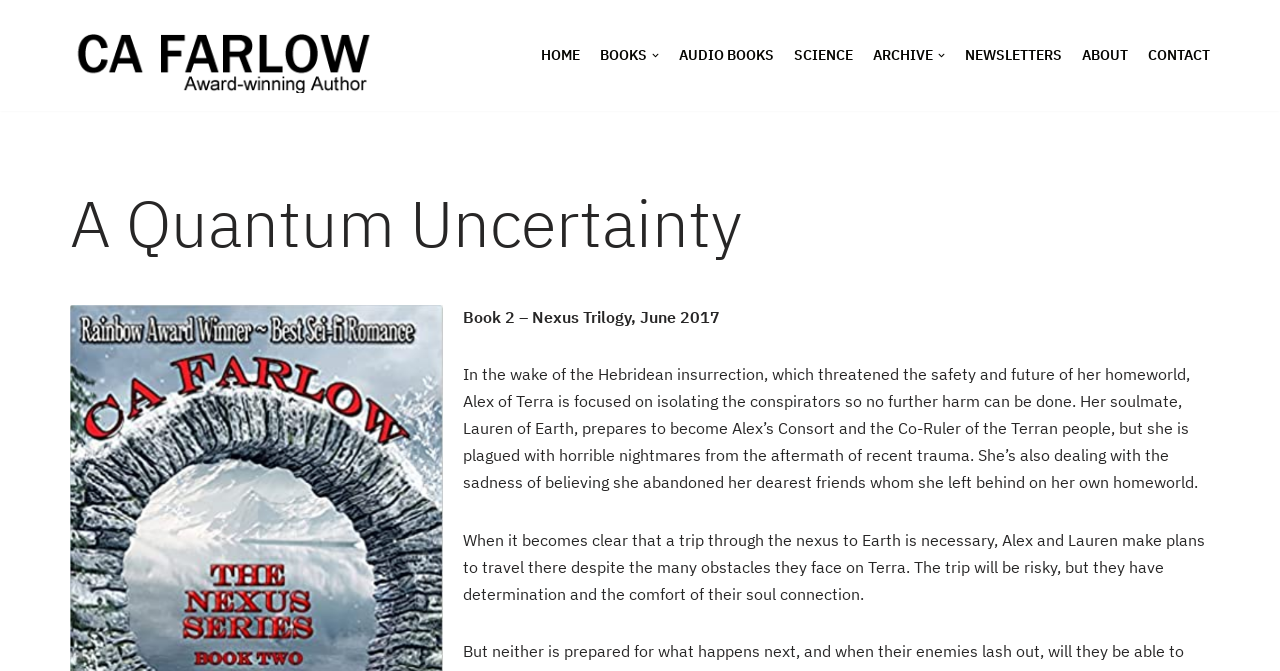Determine the webpage's heading and output its text content.

A Quantum Uncertainty